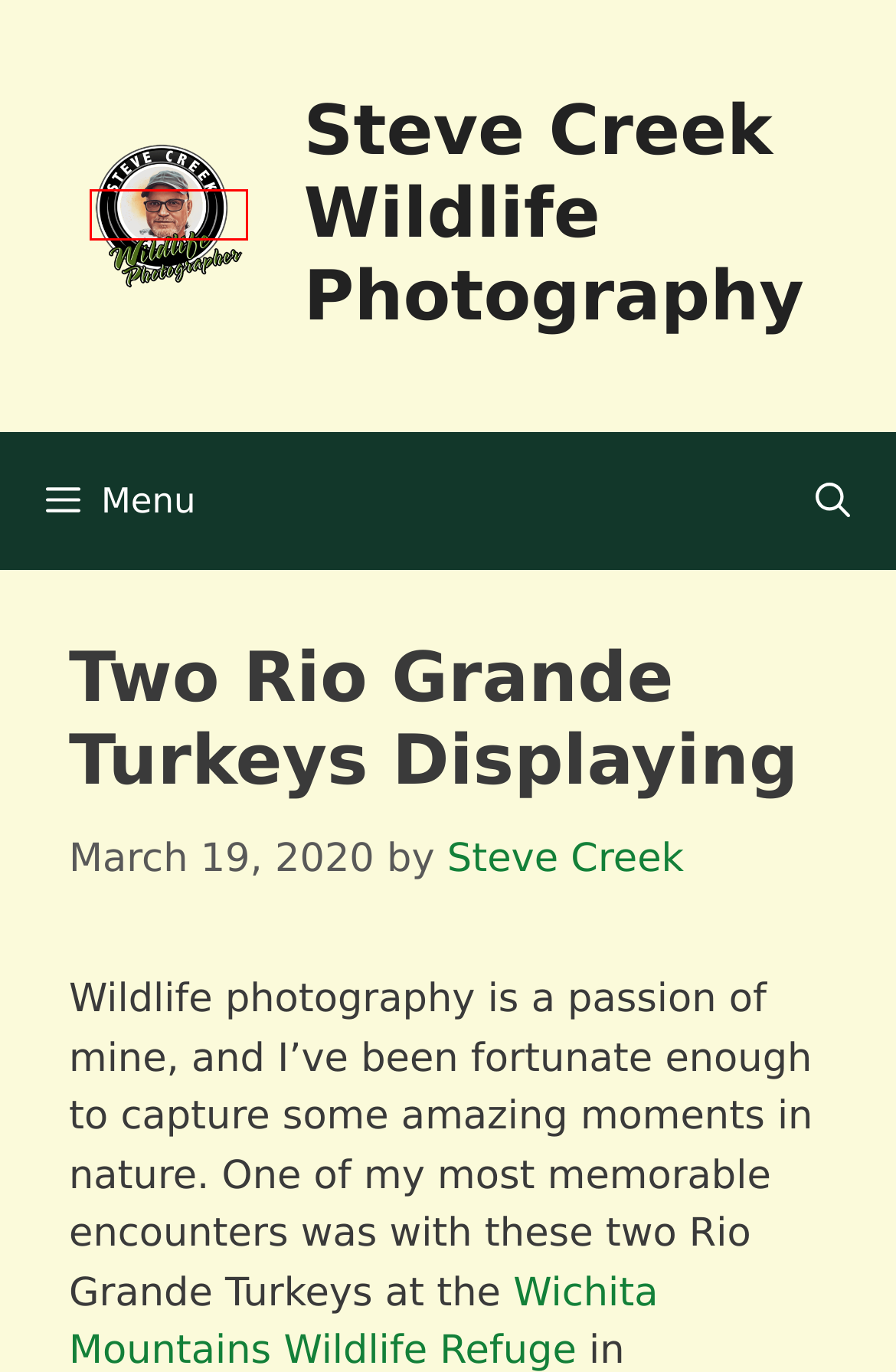Look at the screenshot of a webpage where a red bounding box surrounds a UI element. Your task is to select the best-matching webpage description for the new webpage after you click the element within the bounding box. The available options are:
A. Steve Creek | Steve Creek Wildlife Photography
B. Witnessing a Pregnant Whitetail Doe | Steve Creek Wildlife Photography
C. Turkey Hen At Wichita Mountains Wildlife Refuge | Steve Creek Wildlife Photography
D. Charon’s Garden Wilderness | Steve Creek Wildlife Photography
E. Rio Grande Turkey Flapping Wings | Steve Creek Wildlife Photography
F. The Mystery of the White Egg Sac | Steve Creek Wildlife Photography
G. Terms and Conditions of Use | Steve Creek Wildlife Photography
H. Steve Creek Wildlife Photography | Where Nature Comes Alive

H